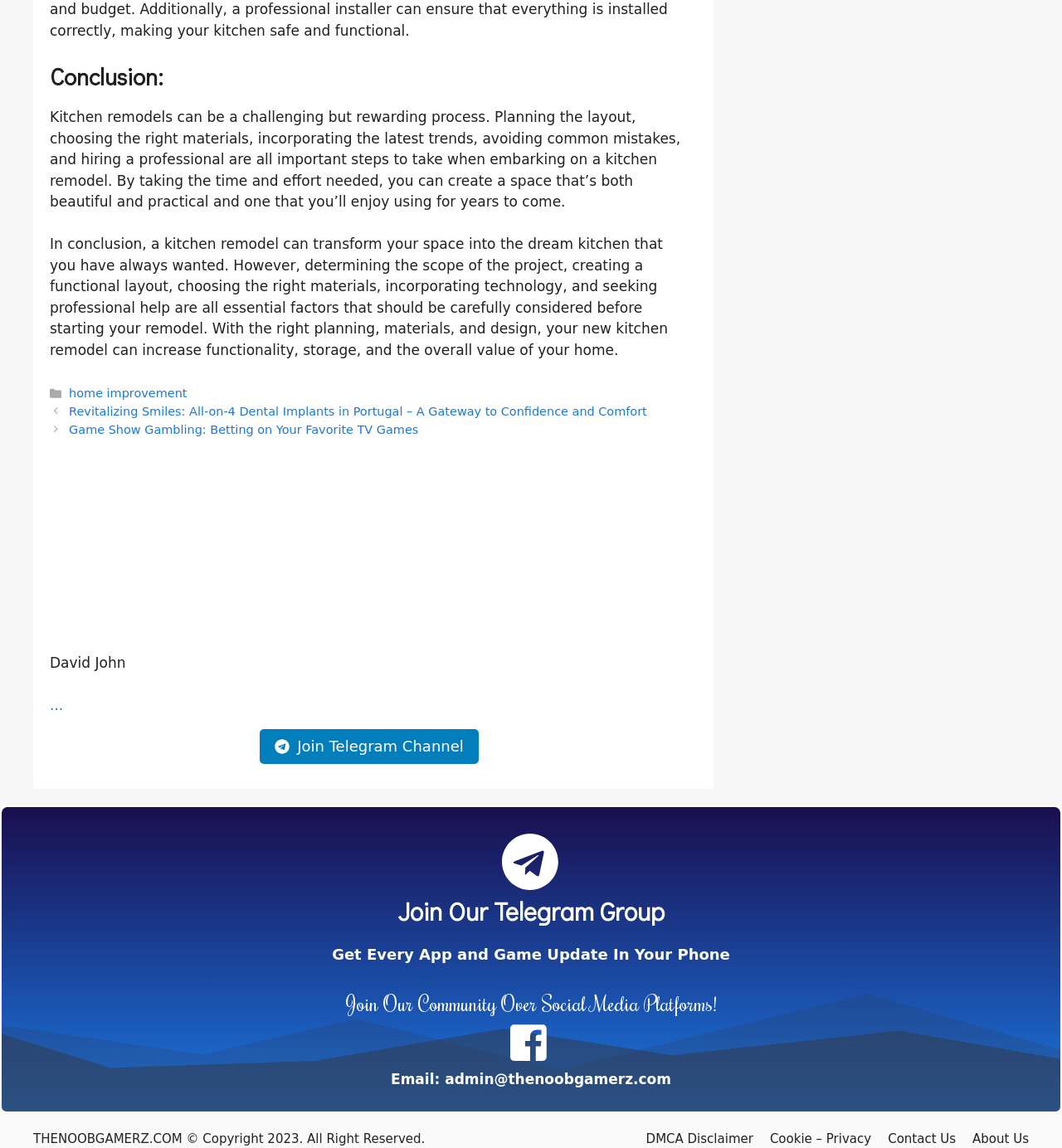Please specify the bounding box coordinates of the clickable region to carry out the following instruction: "Click on 'home improvement'". The coordinates should be four float numbers between 0 and 1, in the format [left, top, right, bottom].

[0.065, 0.337, 0.176, 0.348]